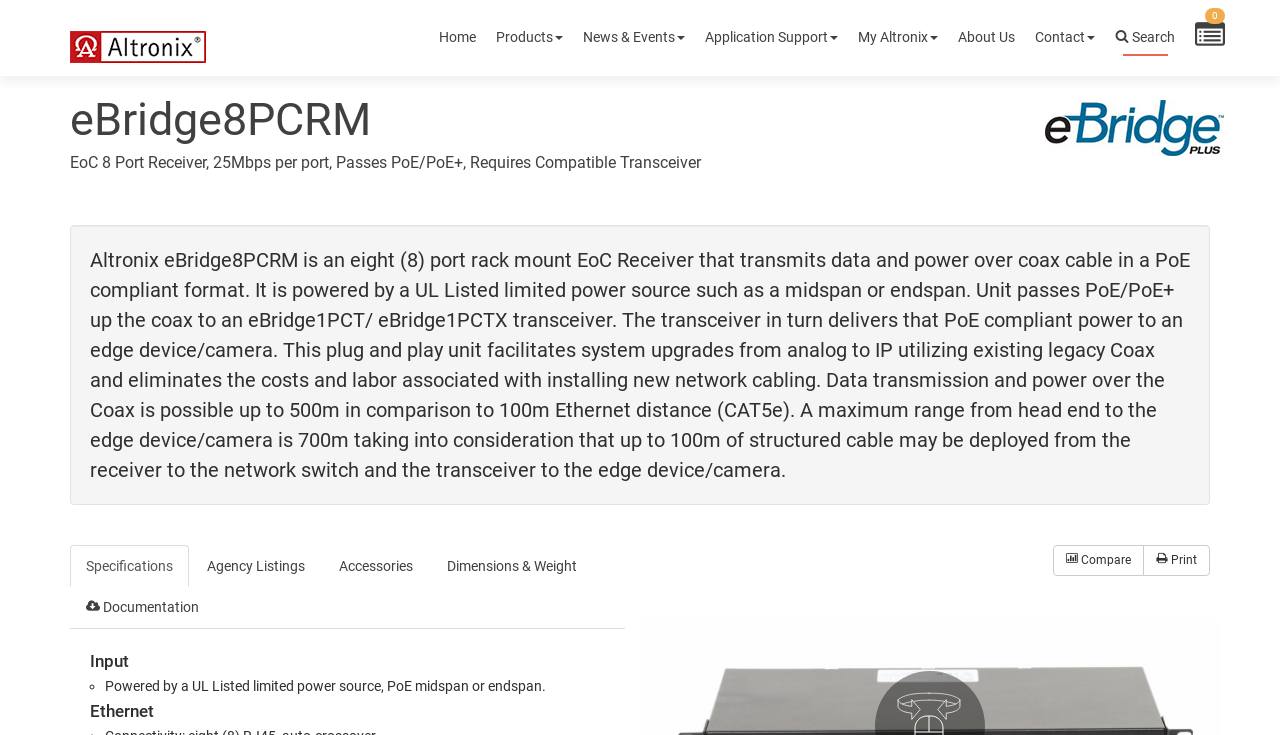Could you find the bounding box coordinates of the clickable area to complete this instruction: "Go to Home"?

[0.343, 0.027, 0.372, 0.075]